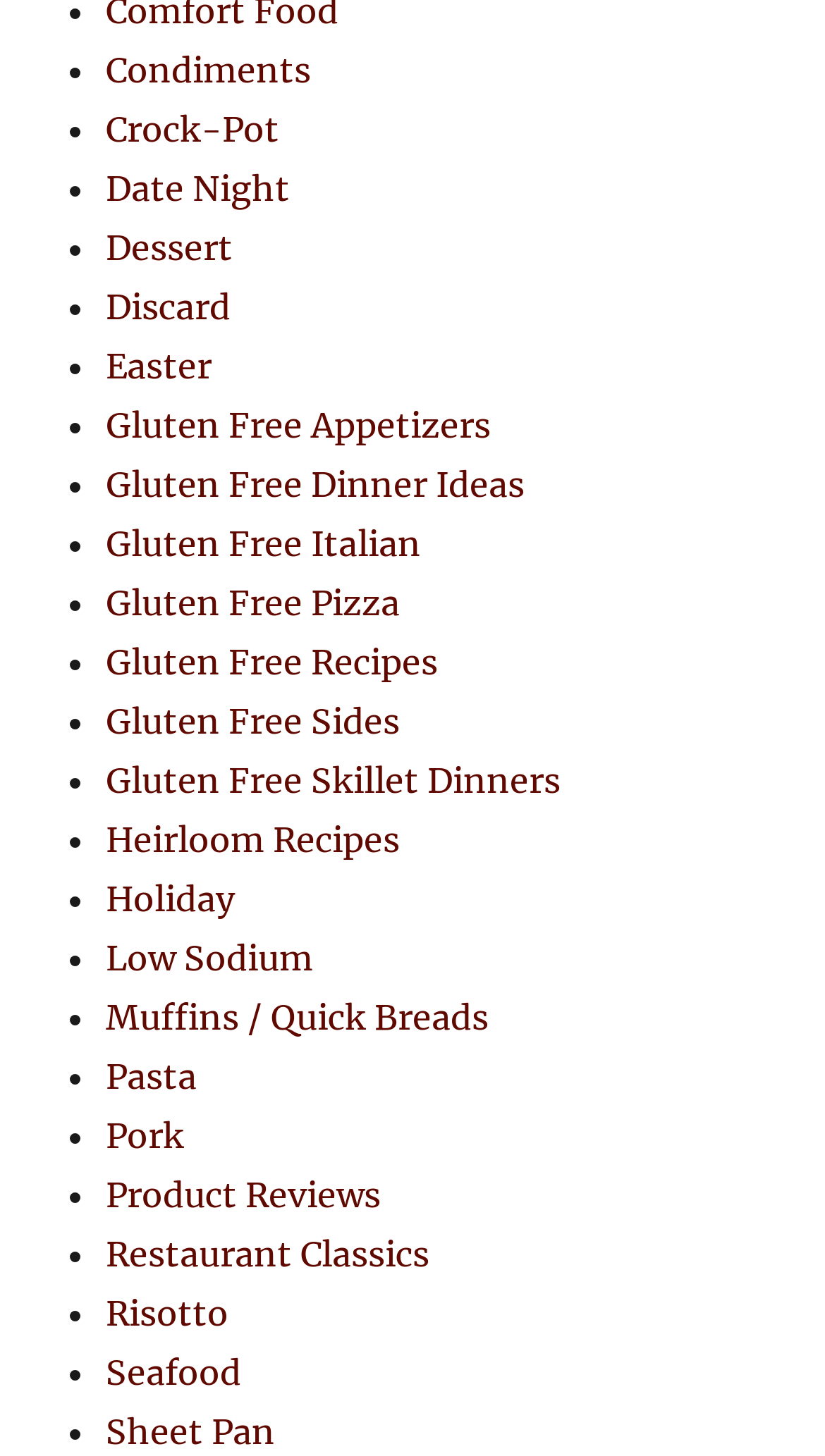Respond with a single word or phrase to the following question:
What is the first category listed?

Condiments